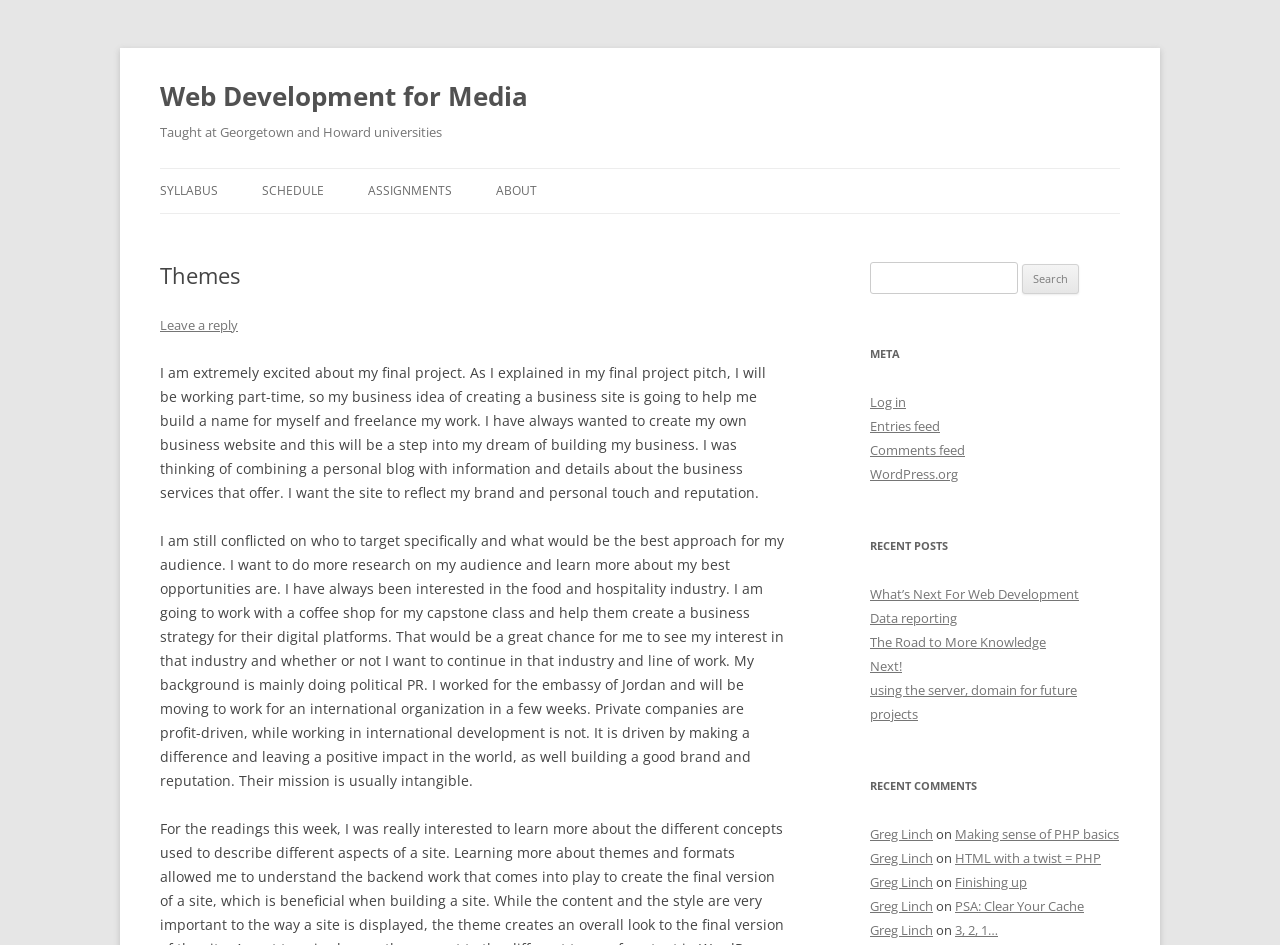Kindly provide the bounding box coordinates of the section you need to click on to fulfill the given instruction: "Click on the 'ABOUT' link".

[0.388, 0.179, 0.42, 0.226]